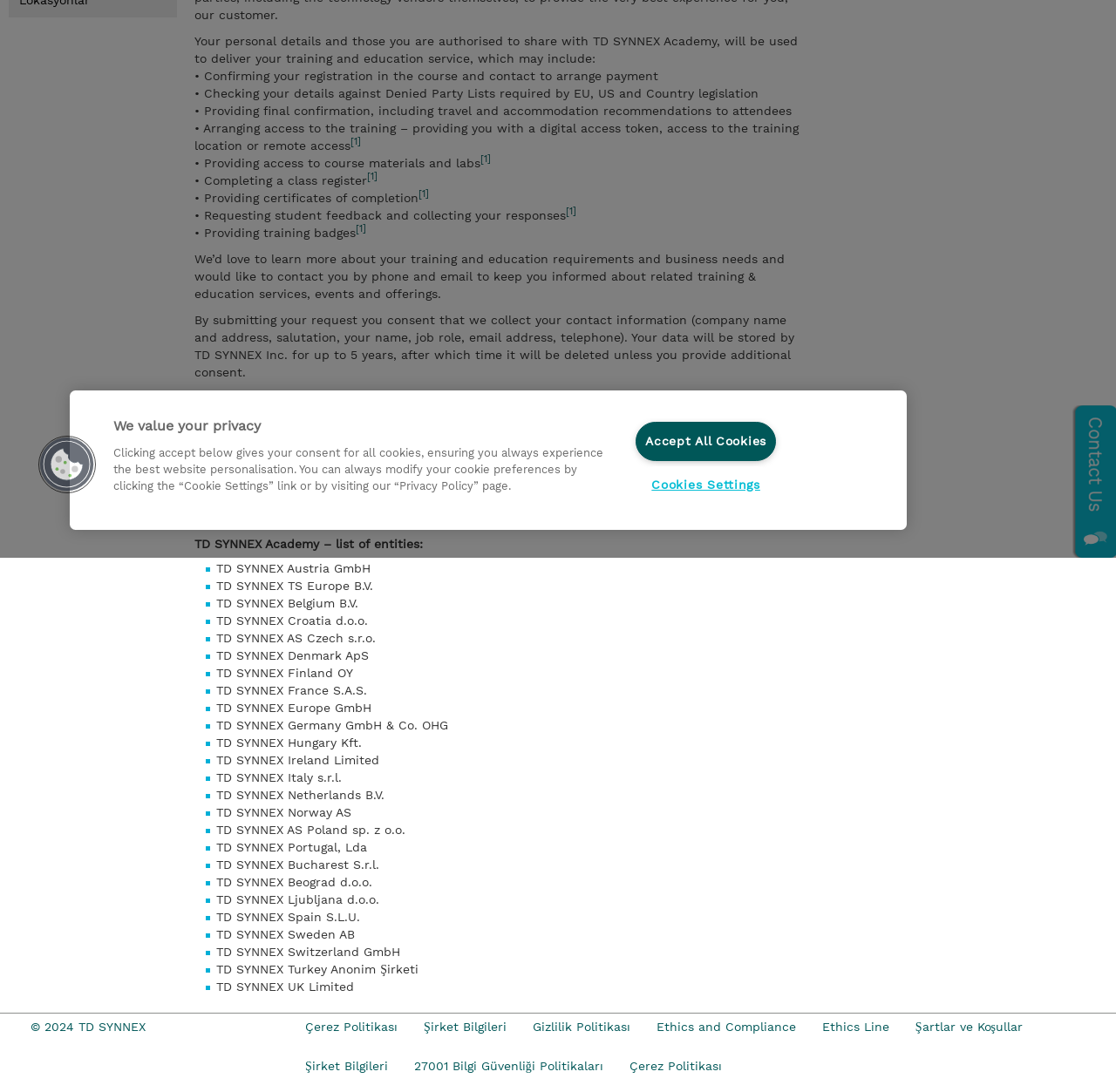Using the webpage screenshot, locate the HTML element that fits the following description and provide its bounding box: "TD SYNNEX Privacy Policy".

[0.26, 0.39, 0.398, 0.403]